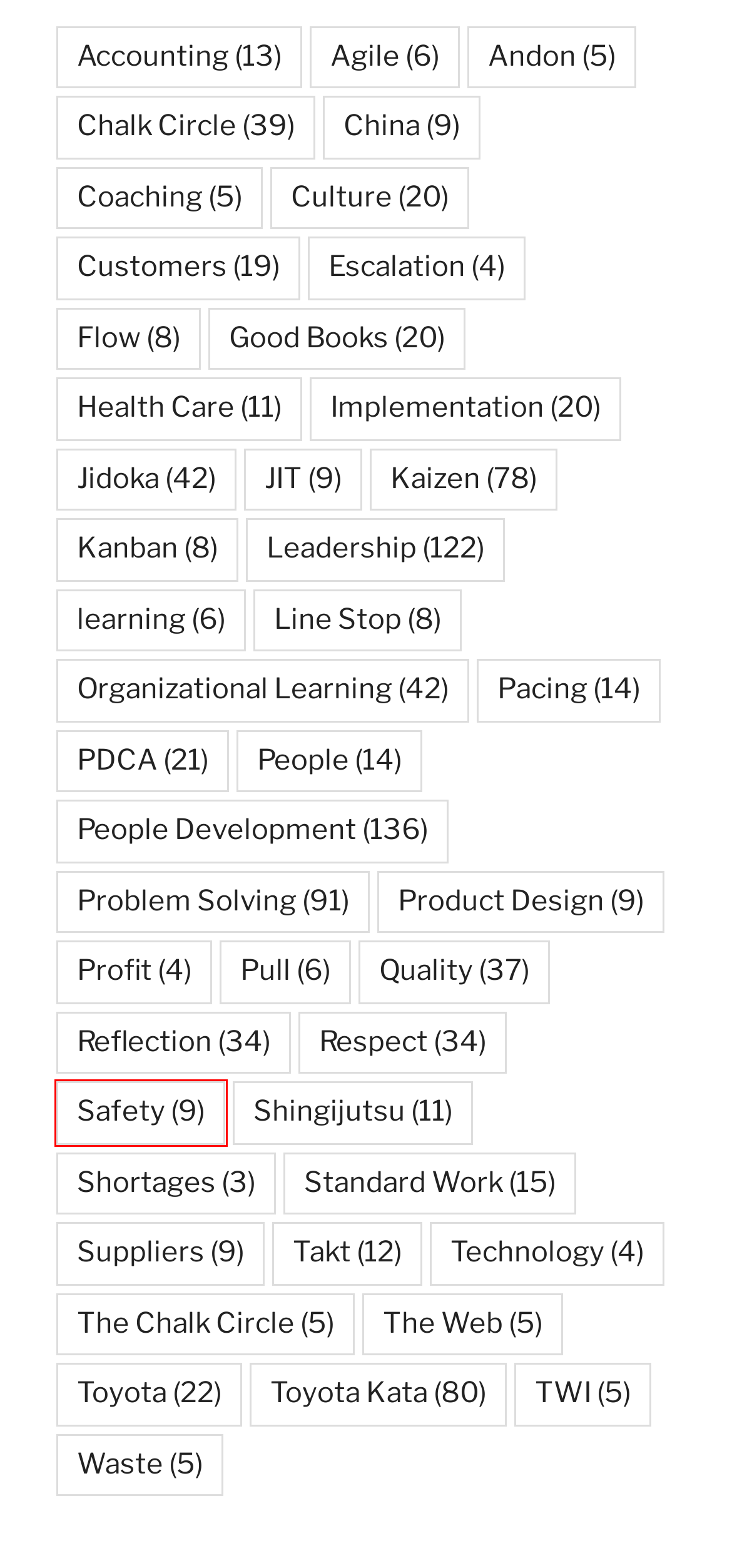You have a screenshot of a webpage with a red rectangle bounding box around an element. Identify the best matching webpage description for the new page that appears after clicking the element in the bounding box. The descriptions are:
A. Technology – The Lean Thinker
B. Safety – The Lean Thinker
C. PDCA – The Lean Thinker
D. Implementation – The Lean Thinker
E. Standard Work – The Lean Thinker
F. JIT – The Lean Thinker
G. Reflection – The Lean Thinker
H. Toyota Kata – The Lean Thinker

B